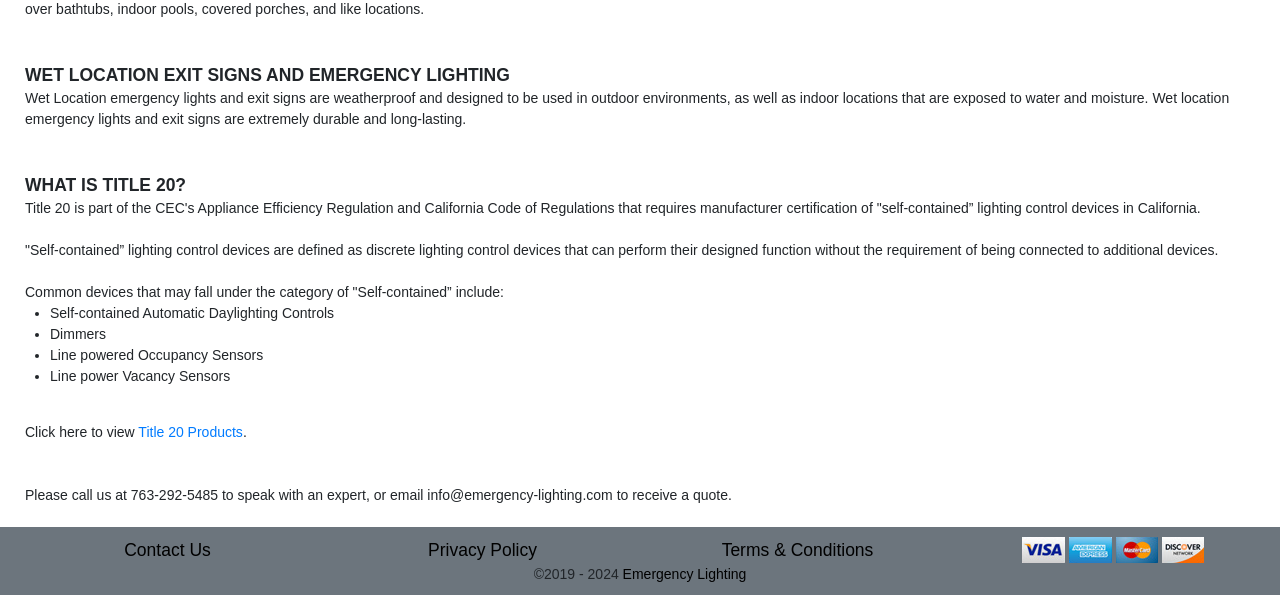What is the copyright year of the website?
Based on the image, respond with a single word or phrase.

2019-2024